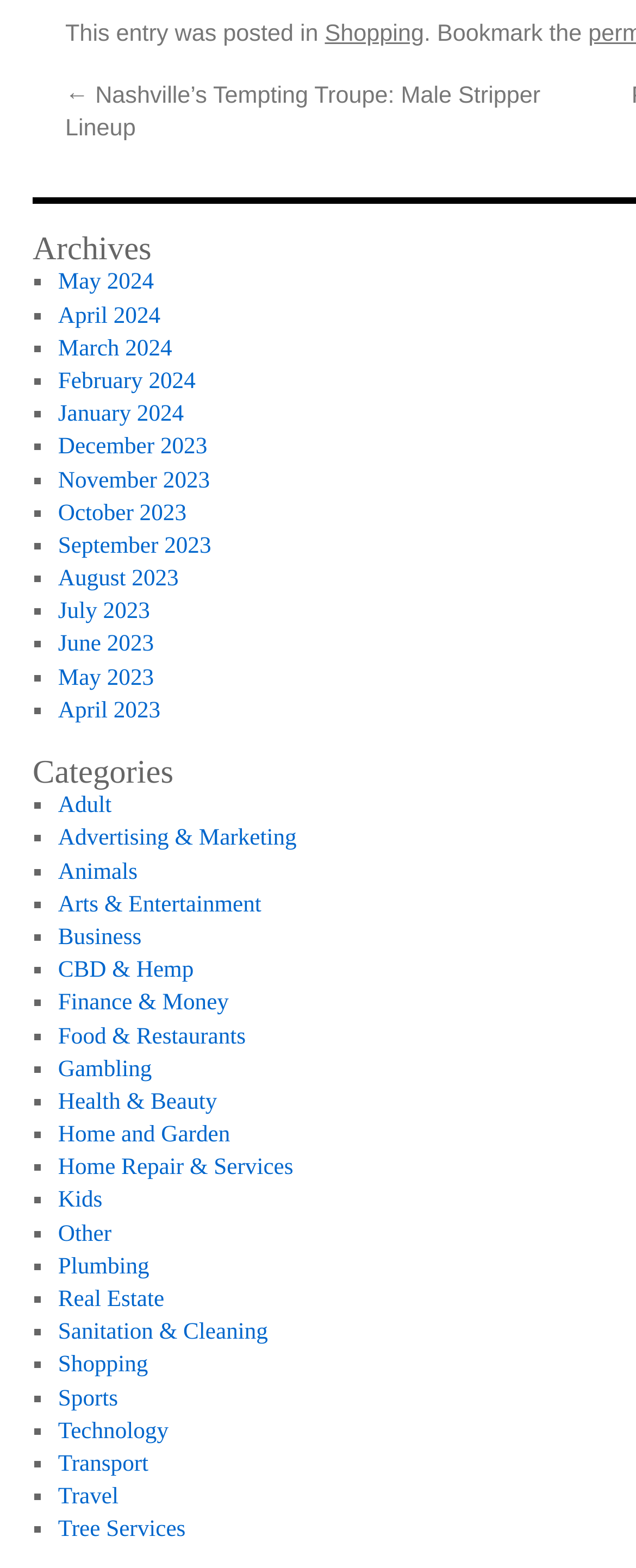How many months are listed in the archives?
Look at the image and respond with a one-word or short-phrase answer.

12